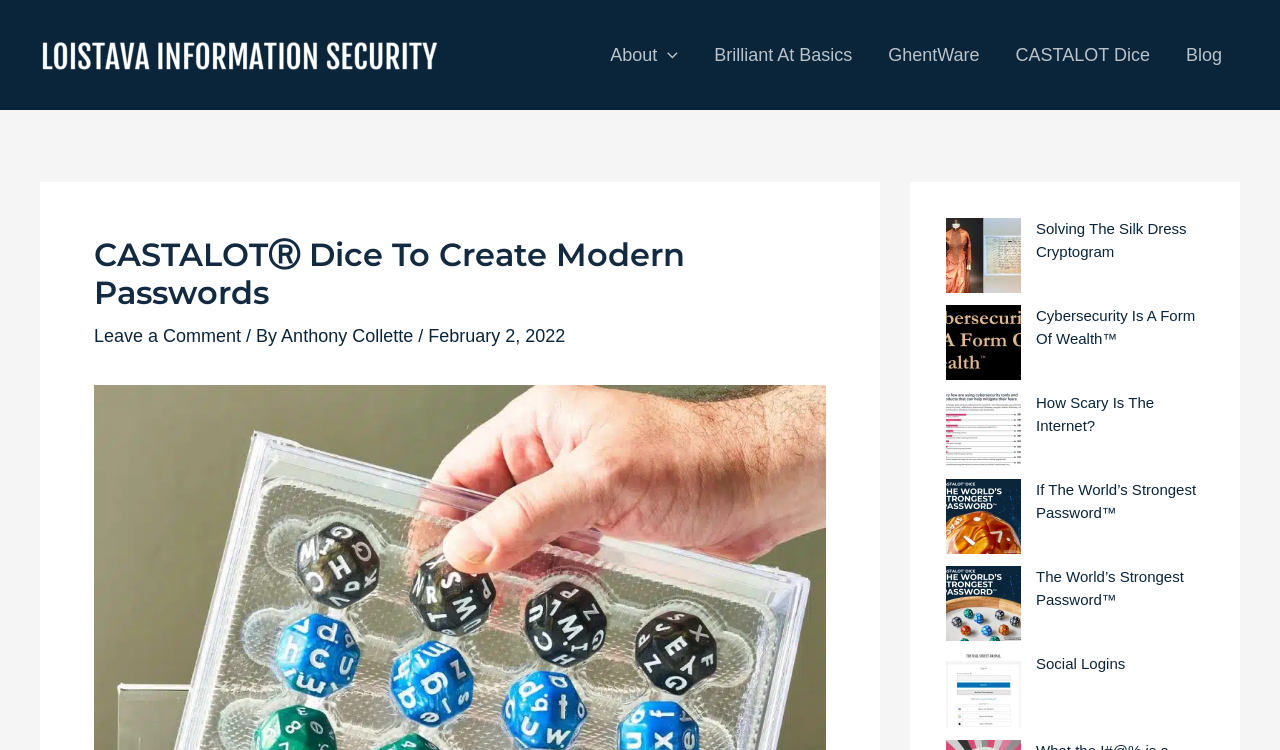Specify the bounding box coordinates of the region I need to click to perform the following instruction: "Click the 'About Menu Toggle' link". The coordinates must be four float numbers in the range of 0 to 1, i.e., [left, top, right, bottom].

[0.463, 0.0, 0.544, 0.147]